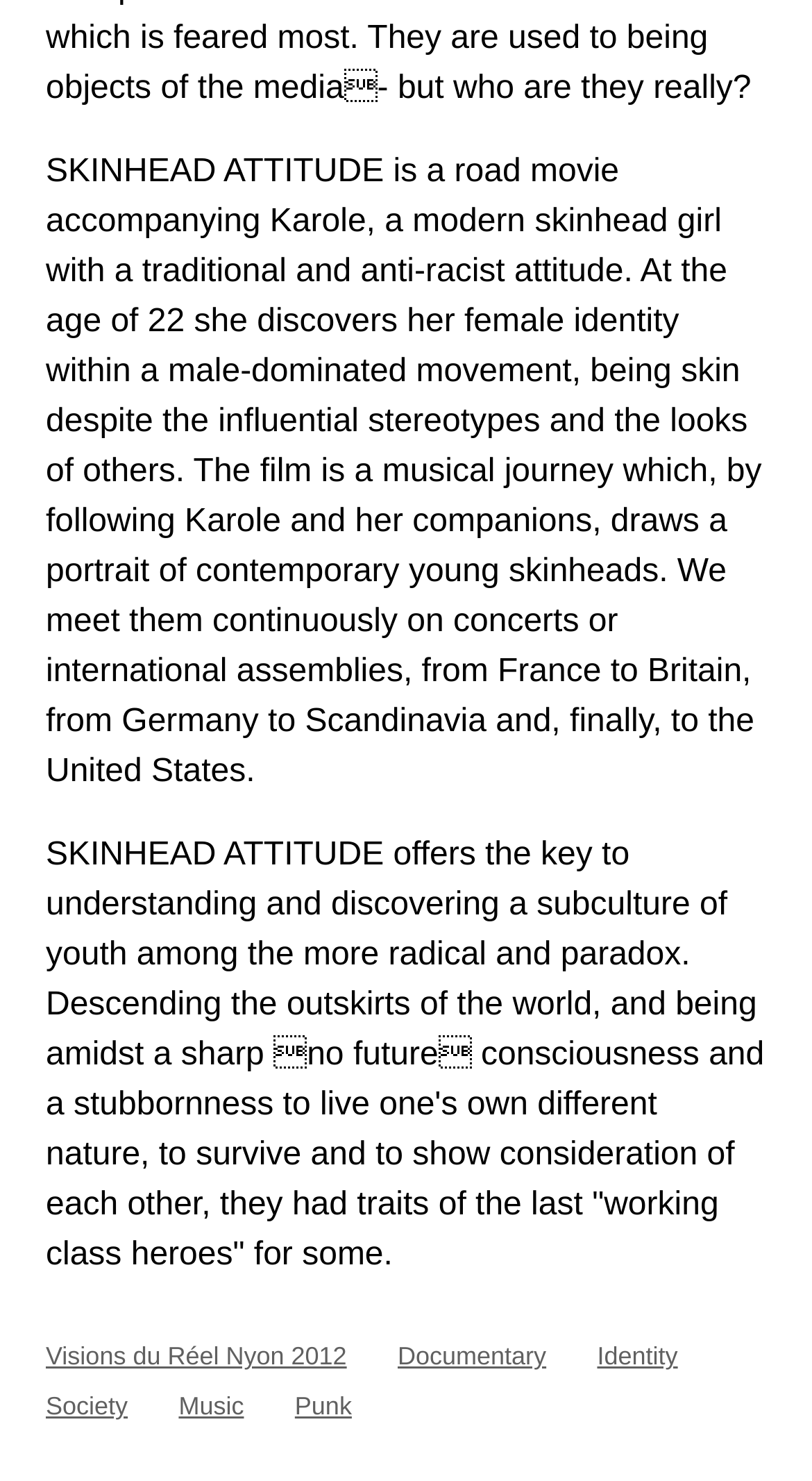Using the description: "Documentary", determine the UI element's bounding box coordinates. Ensure the coordinates are in the format of four float numbers between 0 and 1, i.e., [left, top, right, bottom].

[0.49, 0.906, 0.673, 0.926]